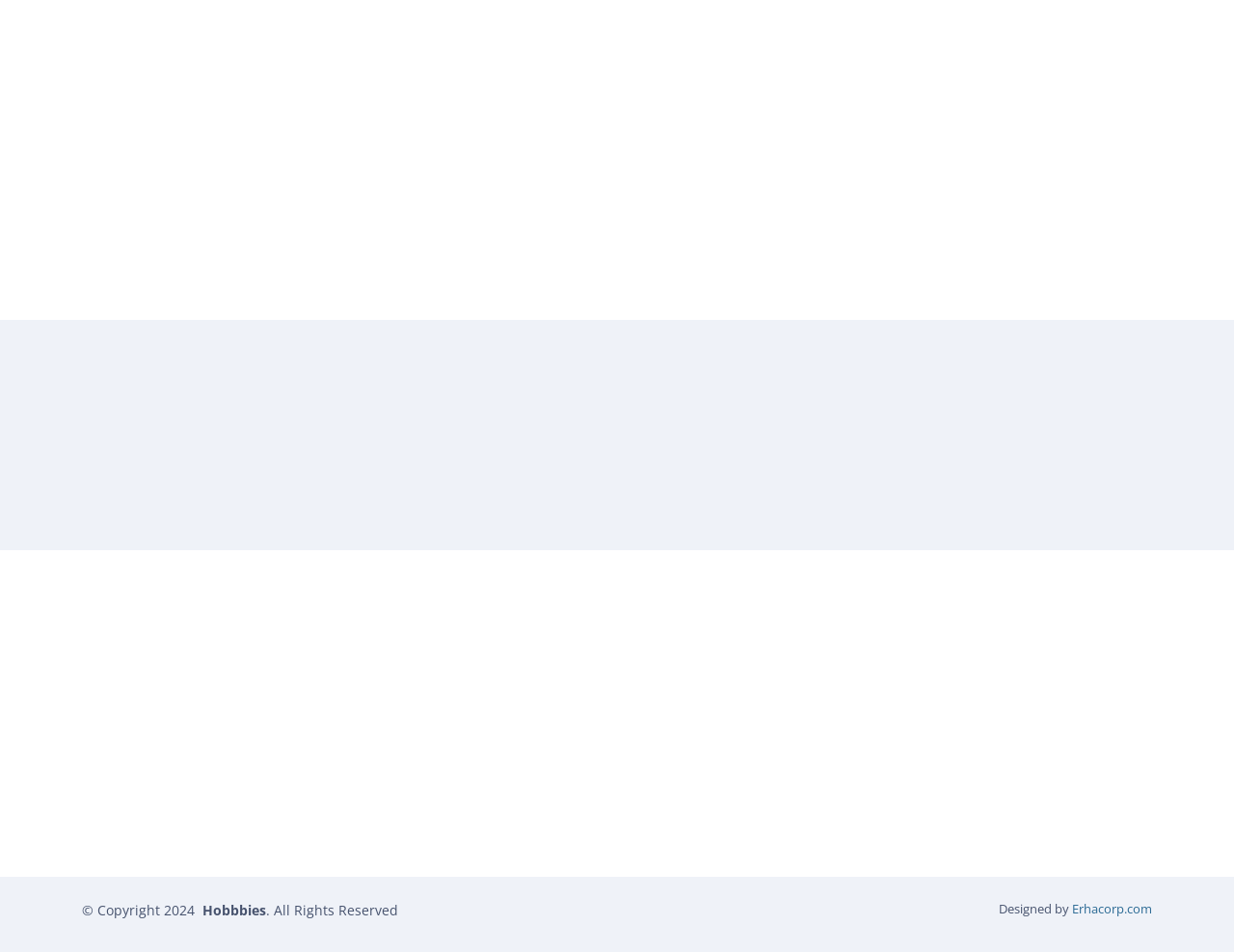Locate the bounding box coordinates of the element to click to perform the following action: 'Visit the About us page'. The coordinates should be given as four float values between 0 and 1, in the form of [left, top, right, bottom].

[0.305, 0.82, 0.352, 0.834]